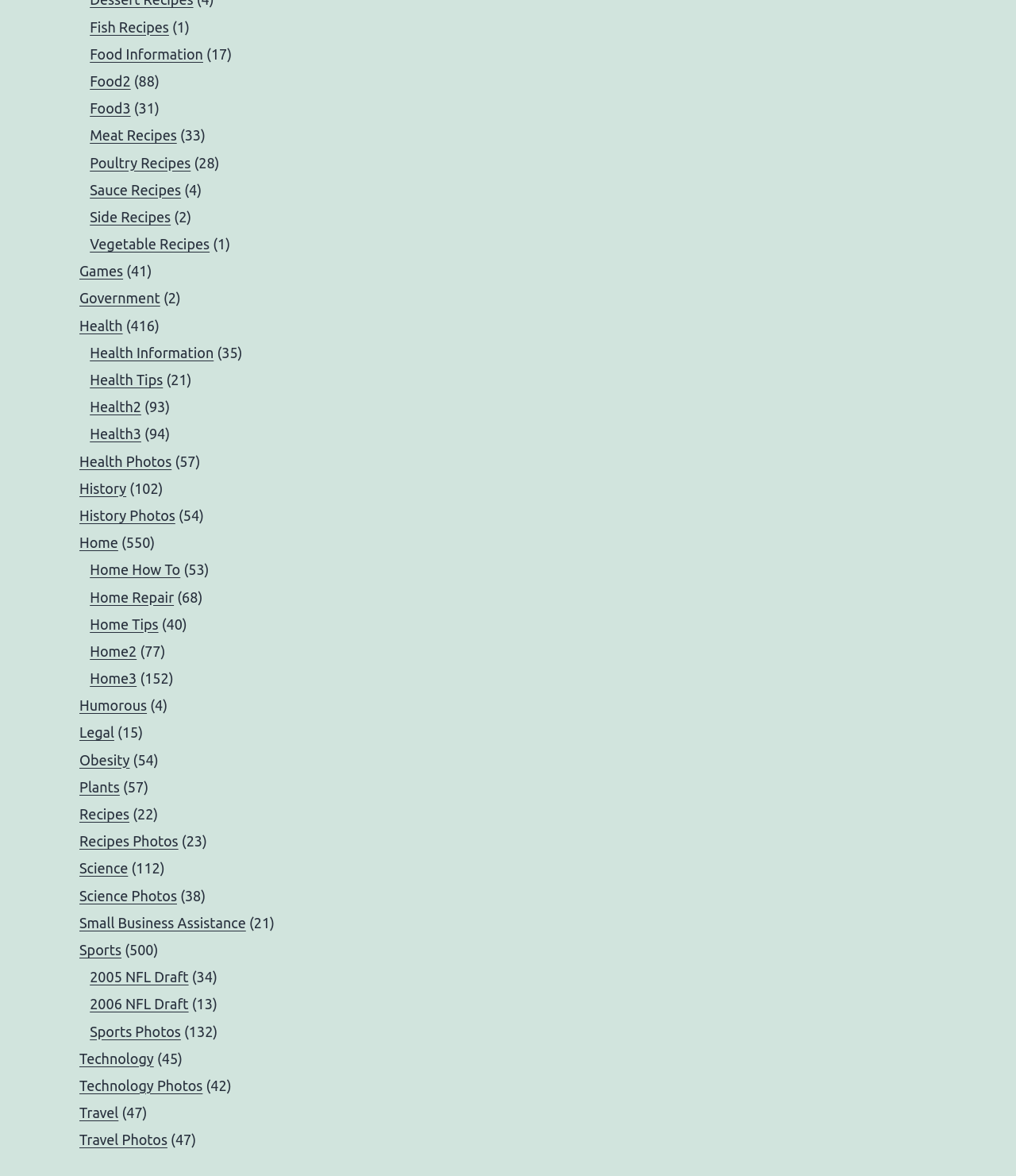Determine the bounding box of the UI component based on this description: "Home How To". The bounding box coordinates should be four float values between 0 and 1, i.e., [left, top, right, bottom].

[0.088, 0.478, 0.178, 0.491]